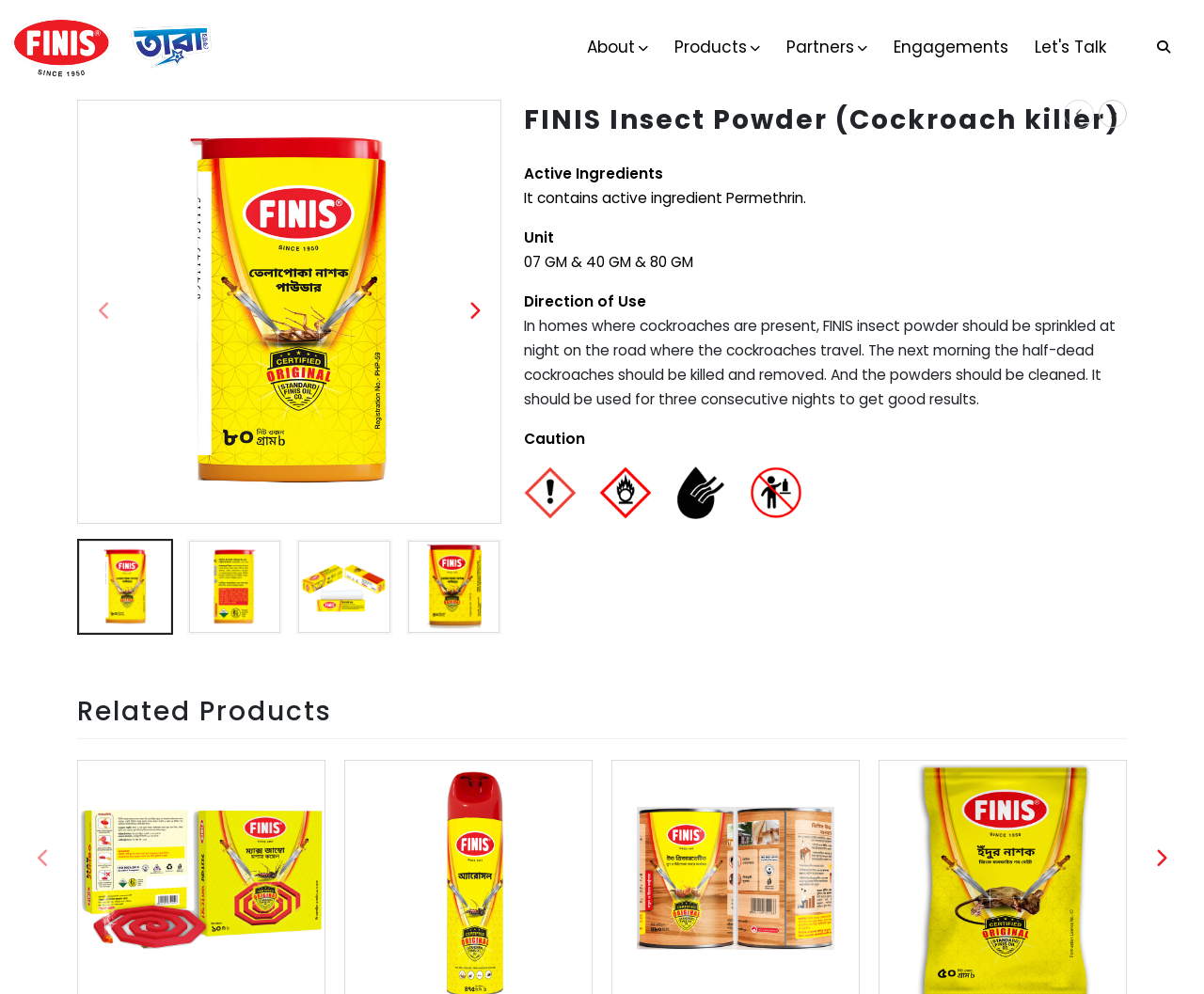Please find the bounding box coordinates of the clickable region needed to complete the following instruction: "Enter your name". The bounding box coordinates must consist of four float numbers between 0 and 1, i.e., [left, top, right, bottom].

None